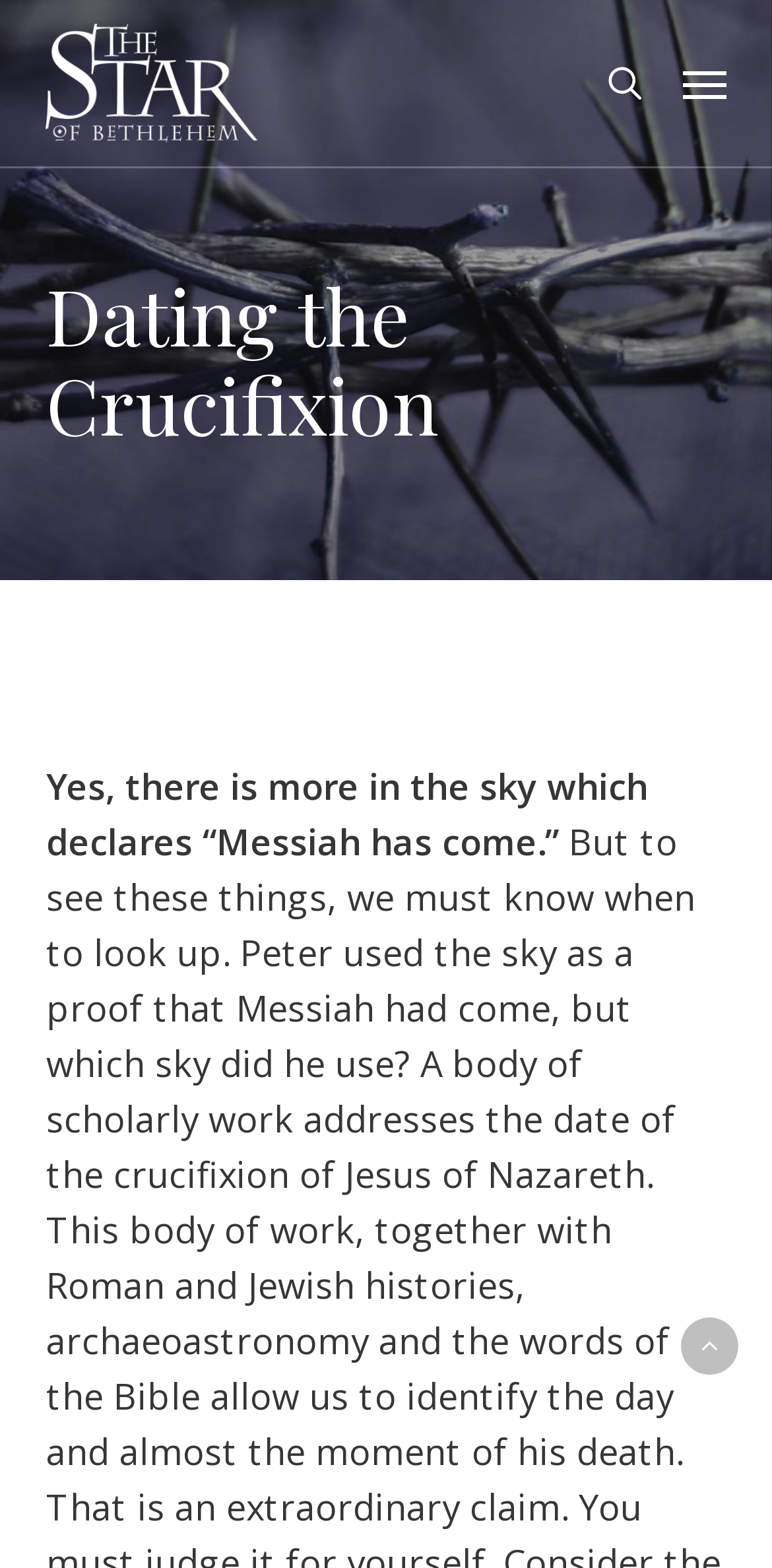Please give a succinct answer using a single word or phrase:
How many images are on the top of the webpage?

3